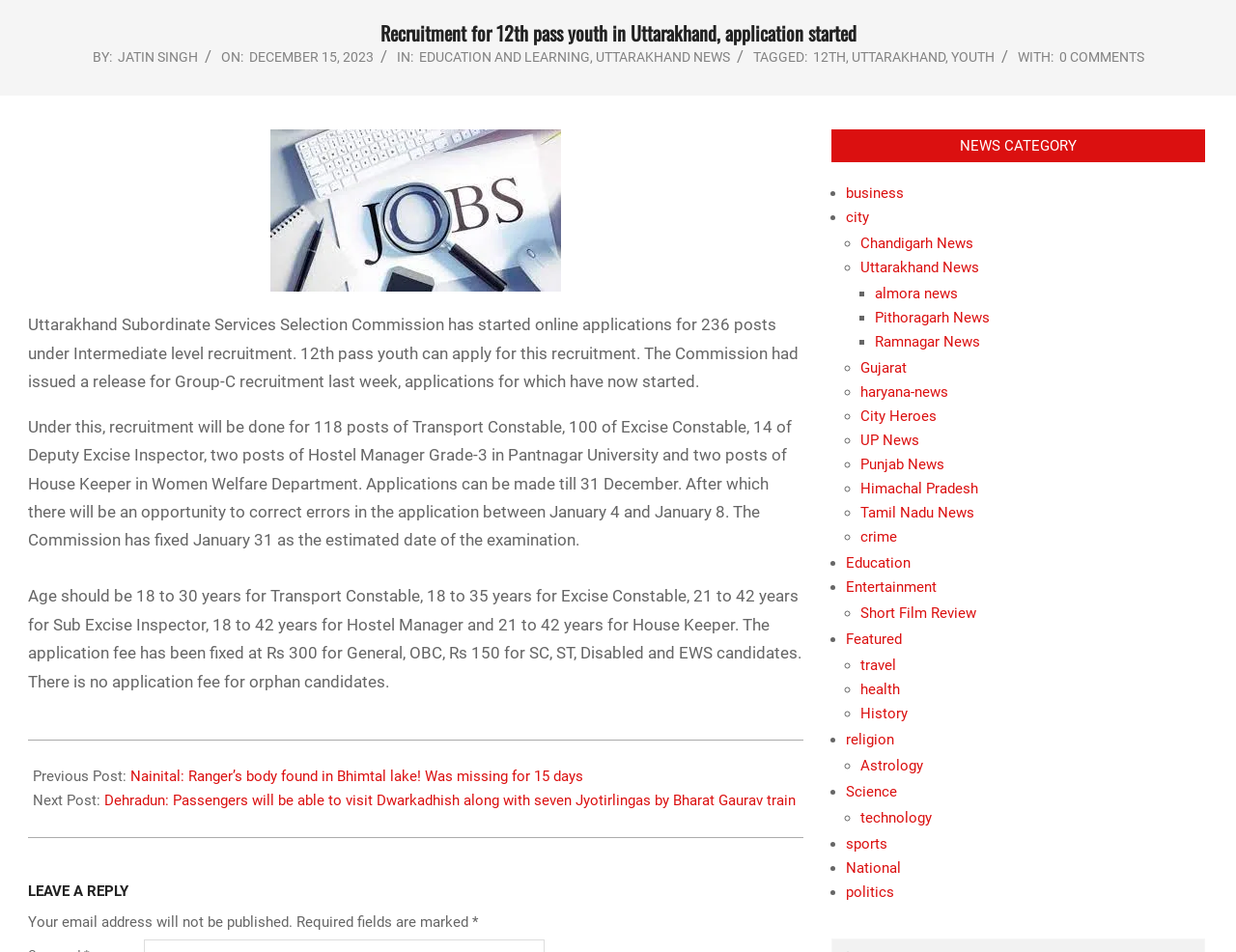Identify the bounding box coordinates for the UI element described as: "crime". The coordinates should be provided as four floats between 0 and 1: [left, top, right, bottom].

[0.696, 0.555, 0.726, 0.573]